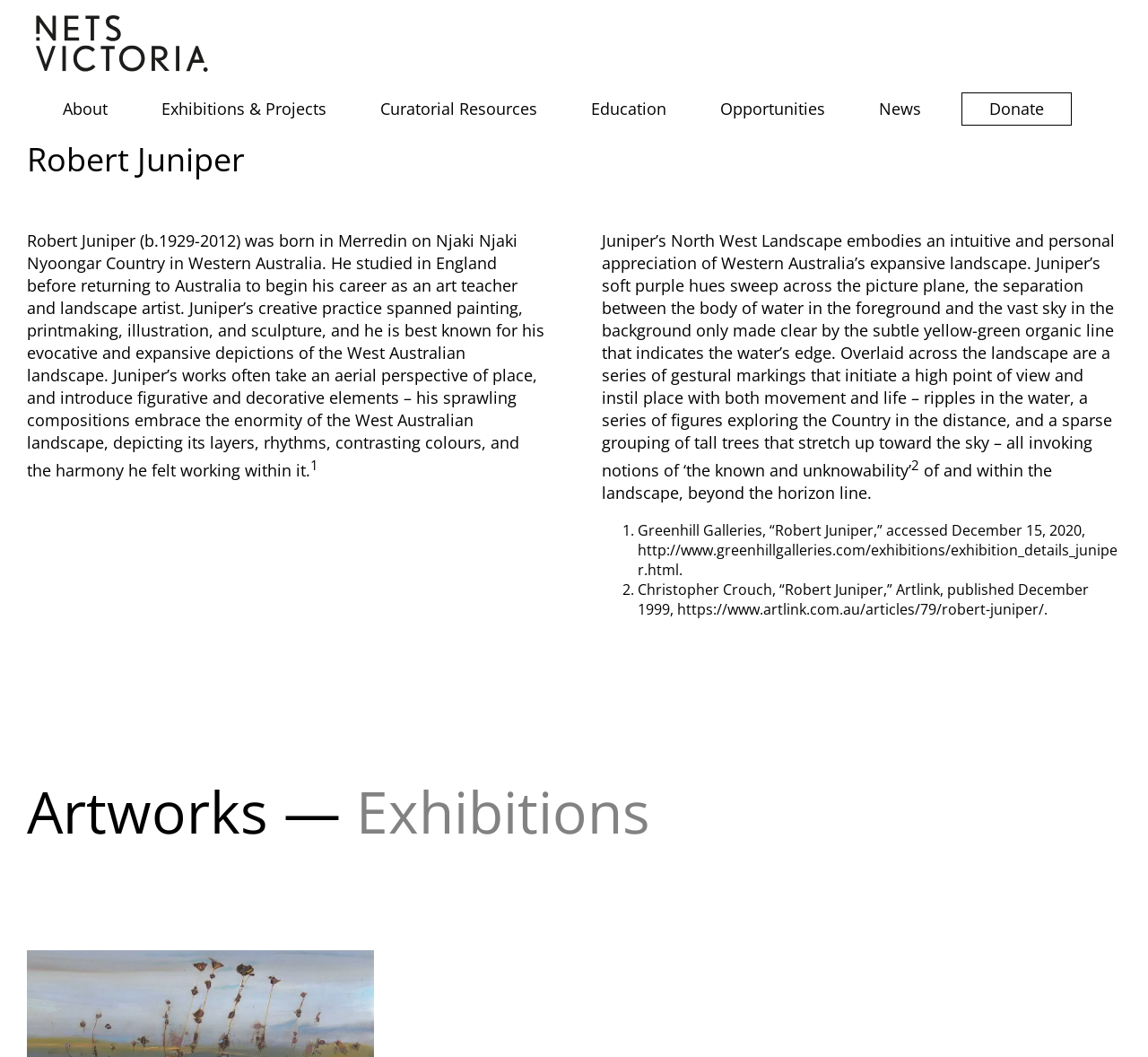Reply to the question with a single word or phrase:
What is the name of the gallery mentioned in the webpage?

Greenhill Galleries